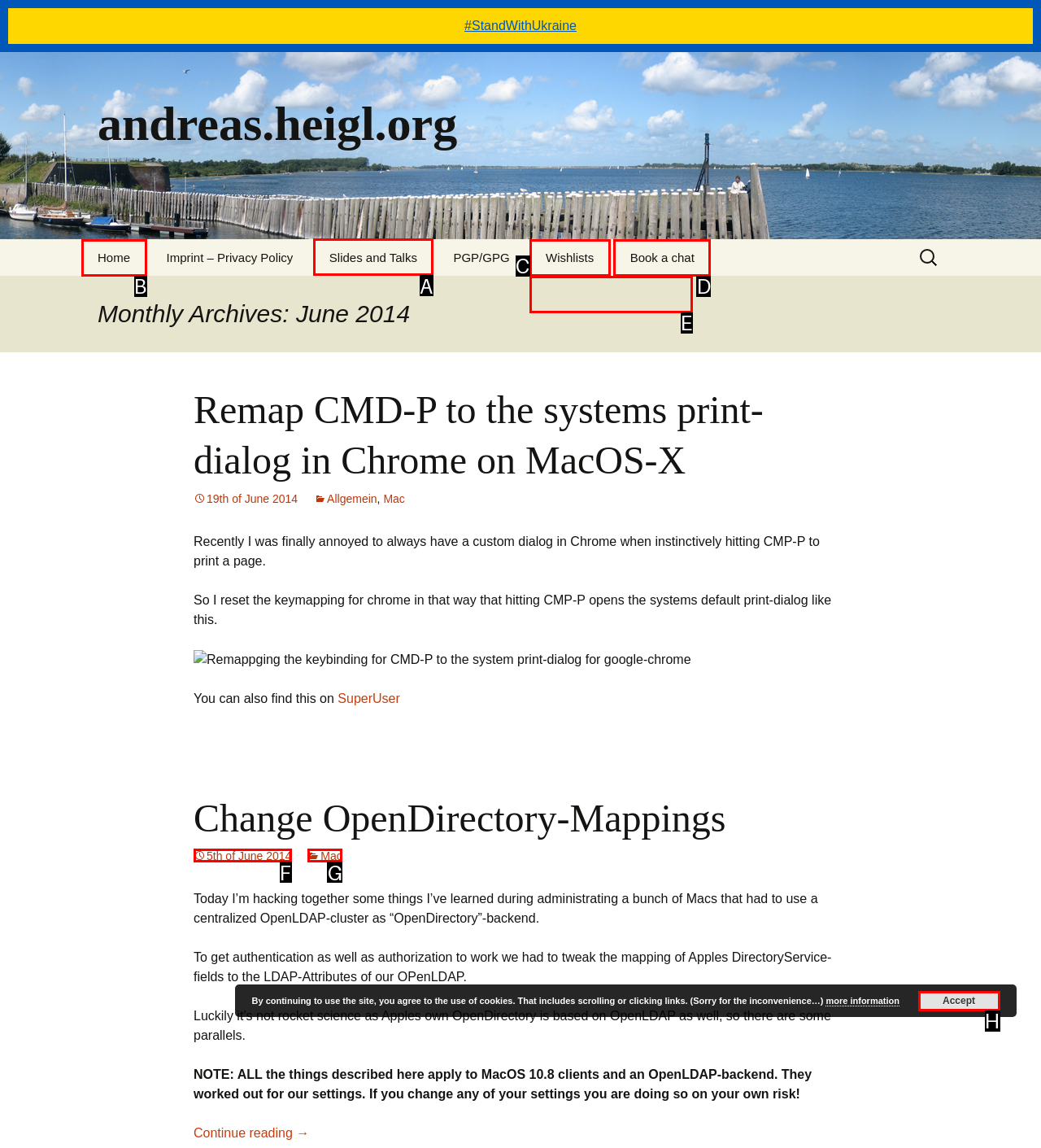Which HTML element should be clicked to complete the task: View slides and talks? Answer with the letter of the corresponding option.

A